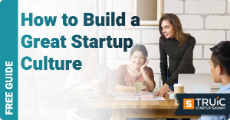Who is leading the conversation?
Give a one-word or short phrase answer based on the image.

One person